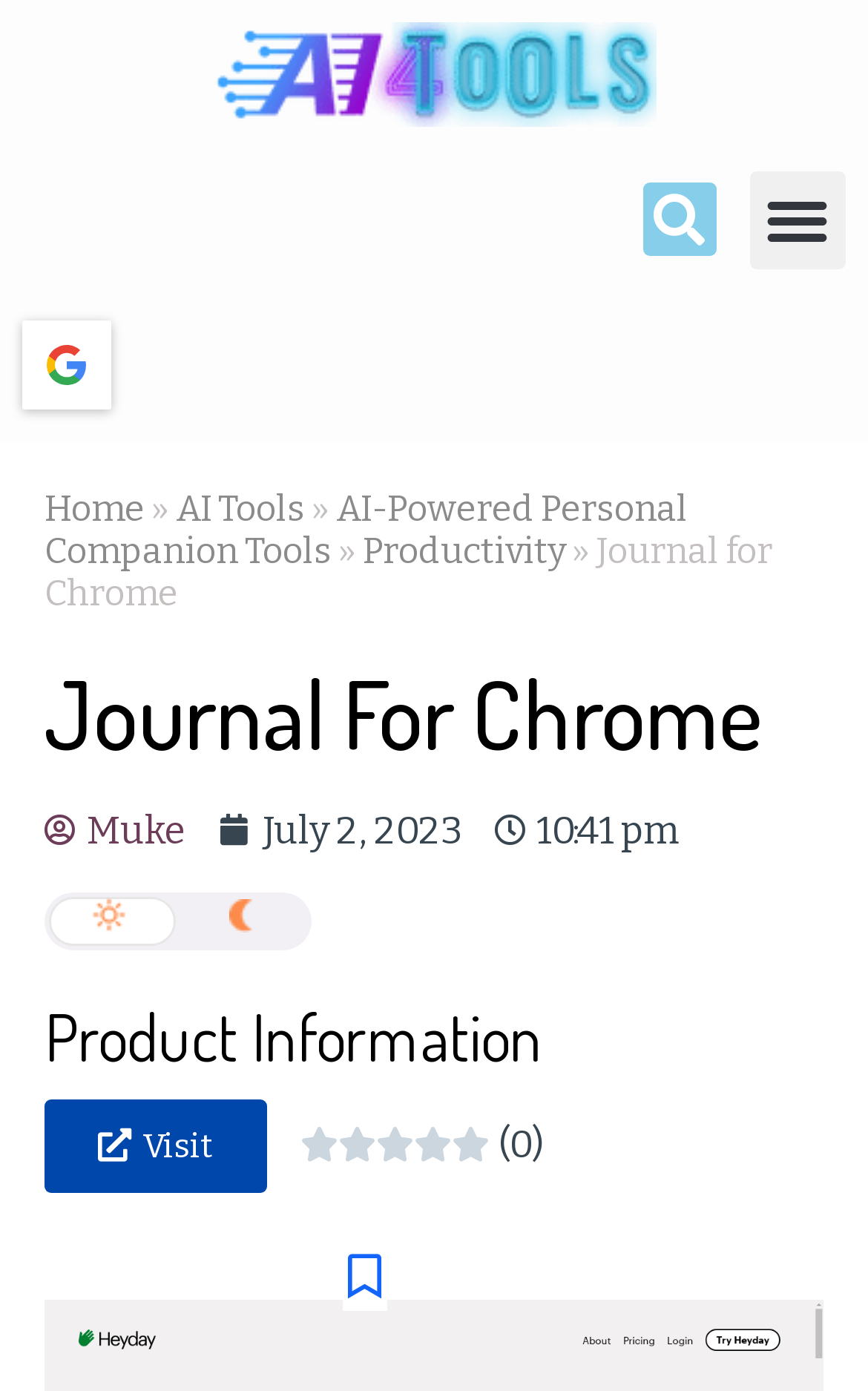What is the logo of the website?
Give a single word or phrase answer based on the content of the image.

AI4Tools Website Logo